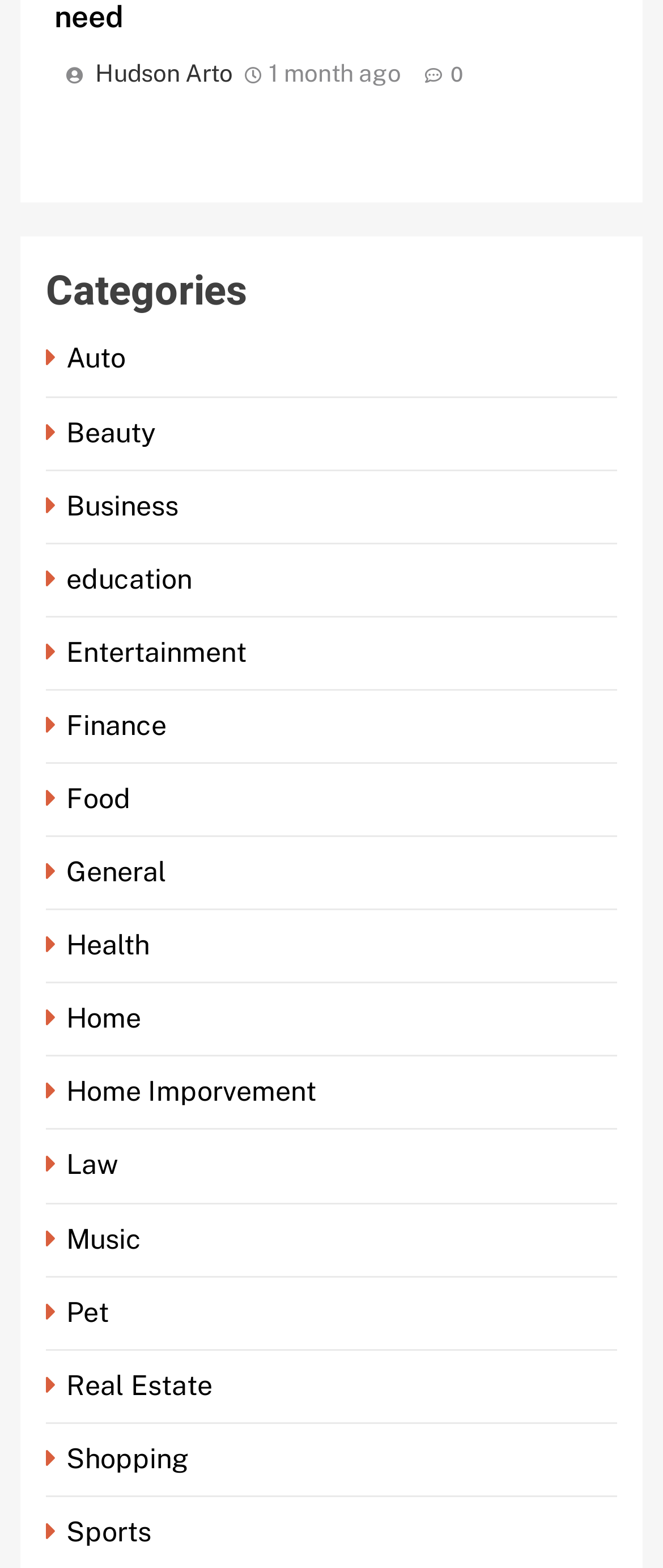What is the category above 'Auto'?
Answer the question with just one word or phrase using the image.

Categories